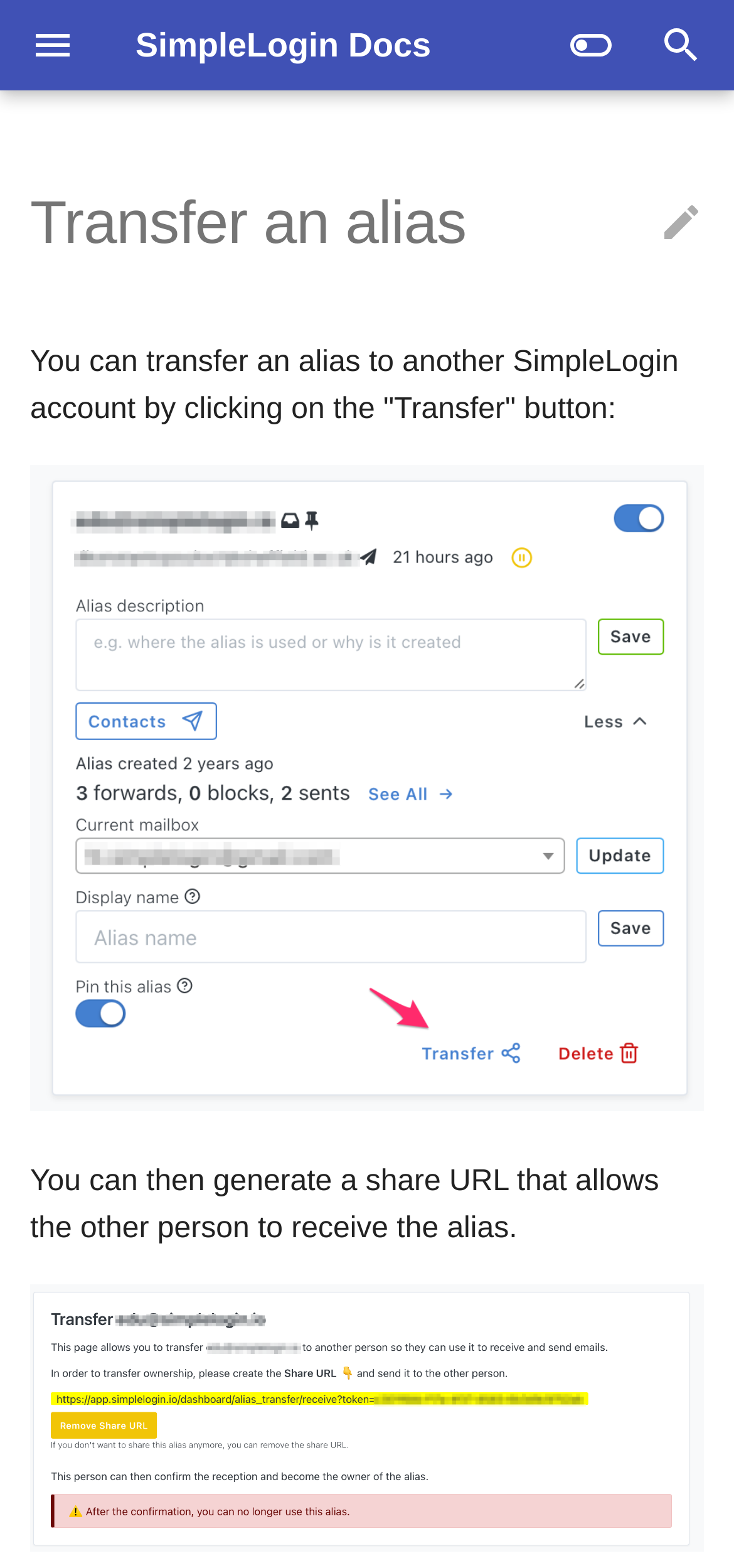Determine the bounding box coordinates for the UI element described. Format the coordinates as (top-left x, top-left y, bottom-right x, bottom-right y) and ensure all values are between 0 and 1. Element description: Add a Custom Domain

[0.0, 0.135, 0.621, 0.192]